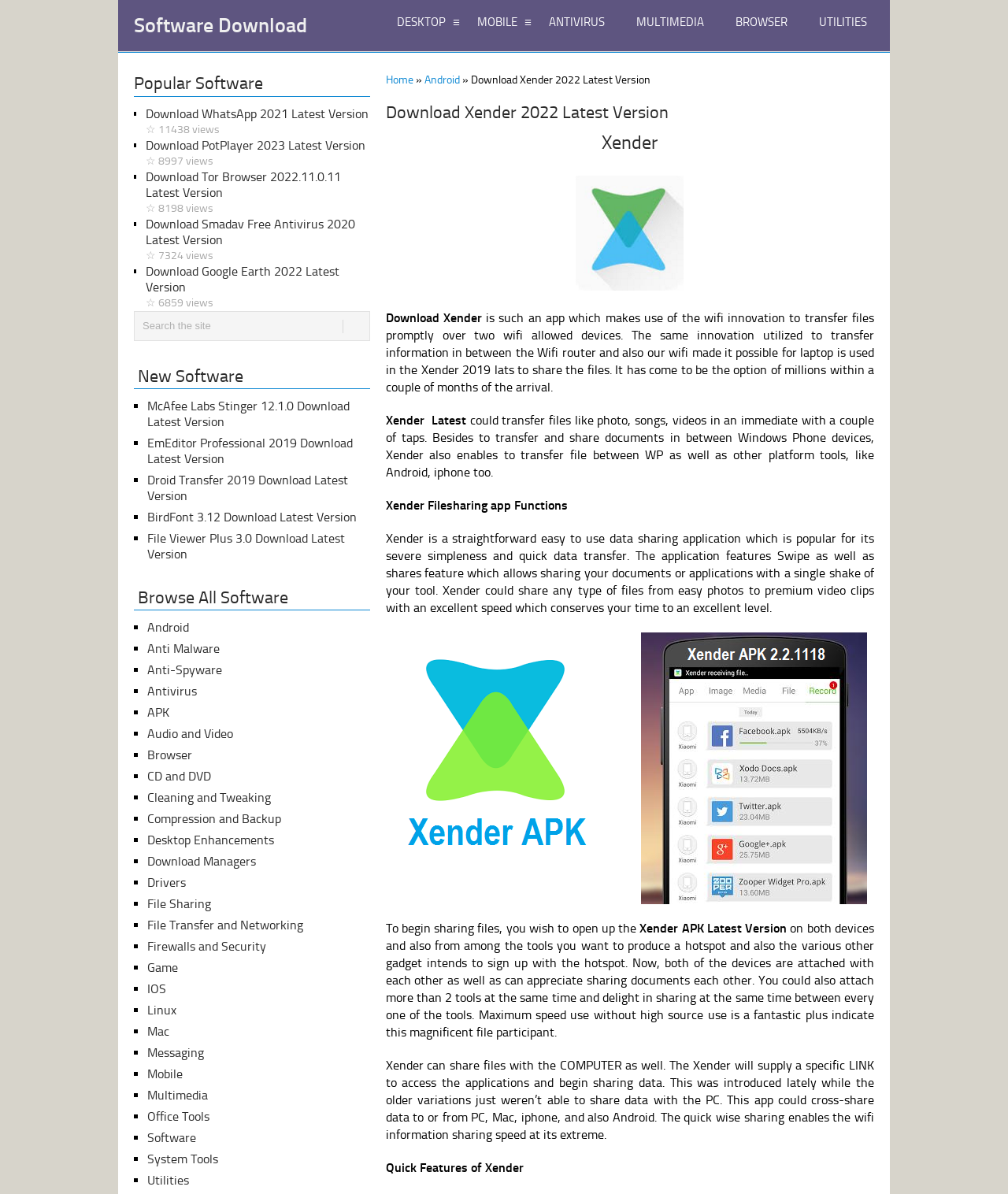Determine the bounding box coordinates of the target area to click to execute the following instruction: "Browse All Software."

[0.133, 0.491, 0.367, 0.511]